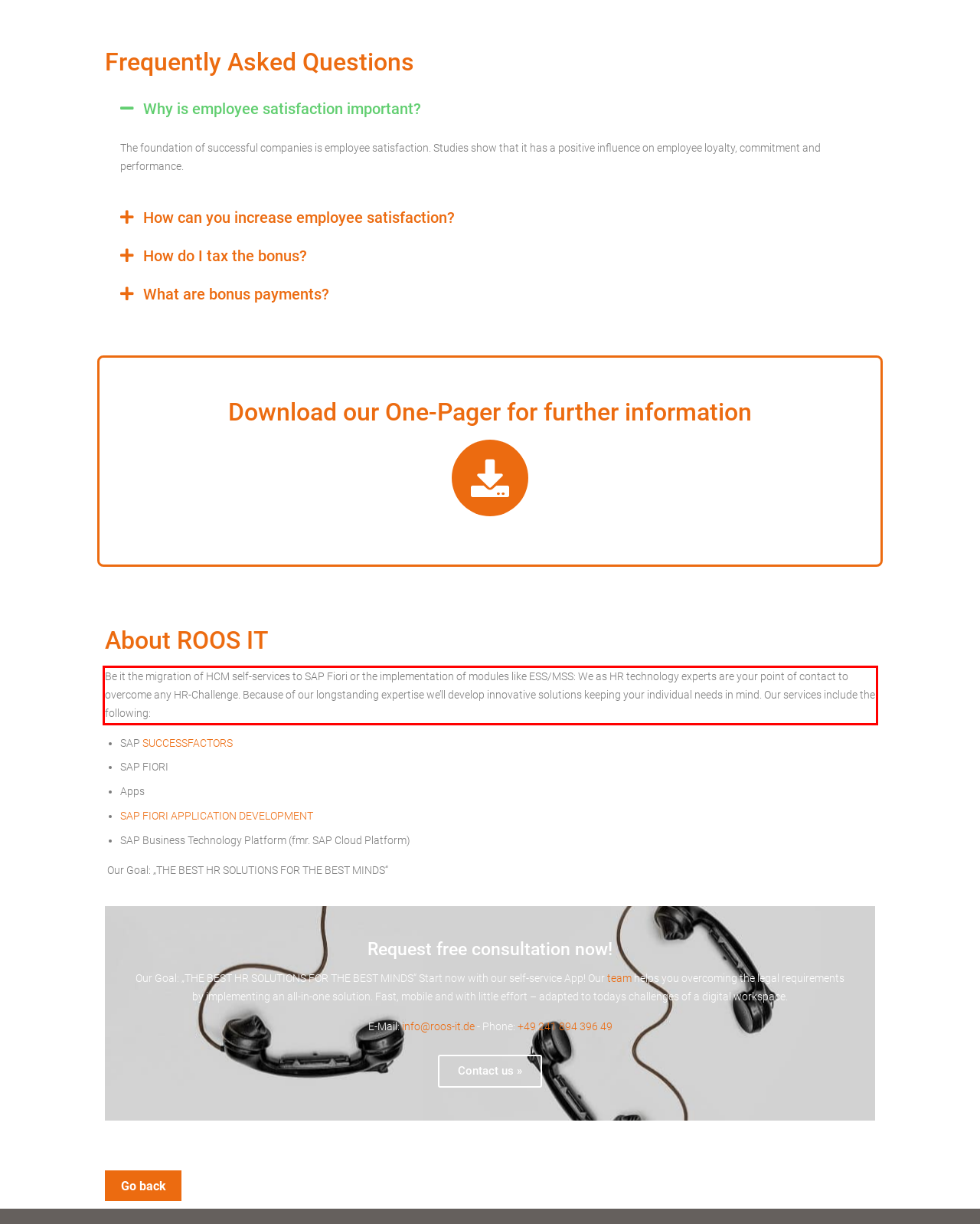Given a webpage screenshot, locate the red bounding box and extract the text content found inside it.

Be it the migration of HCM self-services to SAP Fiori or the implementation of modules like ESS/MSS: We as HR technology experts are your point of contact to overcome any HR-Challenge. Because of our longstanding expertise we’ll develop innovative solutions keeping your individual needs in mind. Our services include the following: